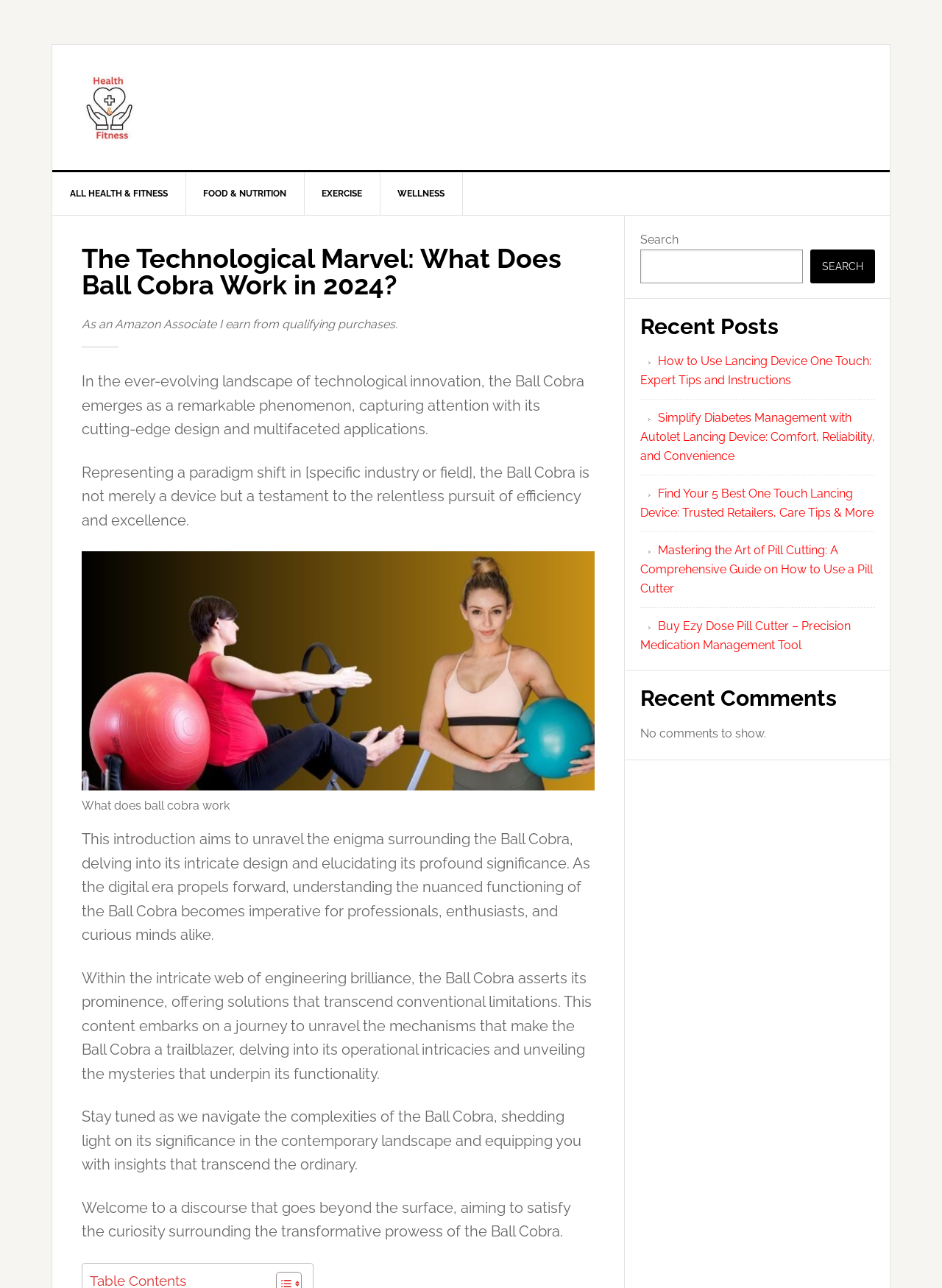Use the information in the screenshot to answer the question comprehensively: What is the main topic of this webpage?

Based on the webpage content, the main topic is the Ball Cobra, which is discussed in detail, including its operational brilliance, real-world experiences, collaborations, and future developments.